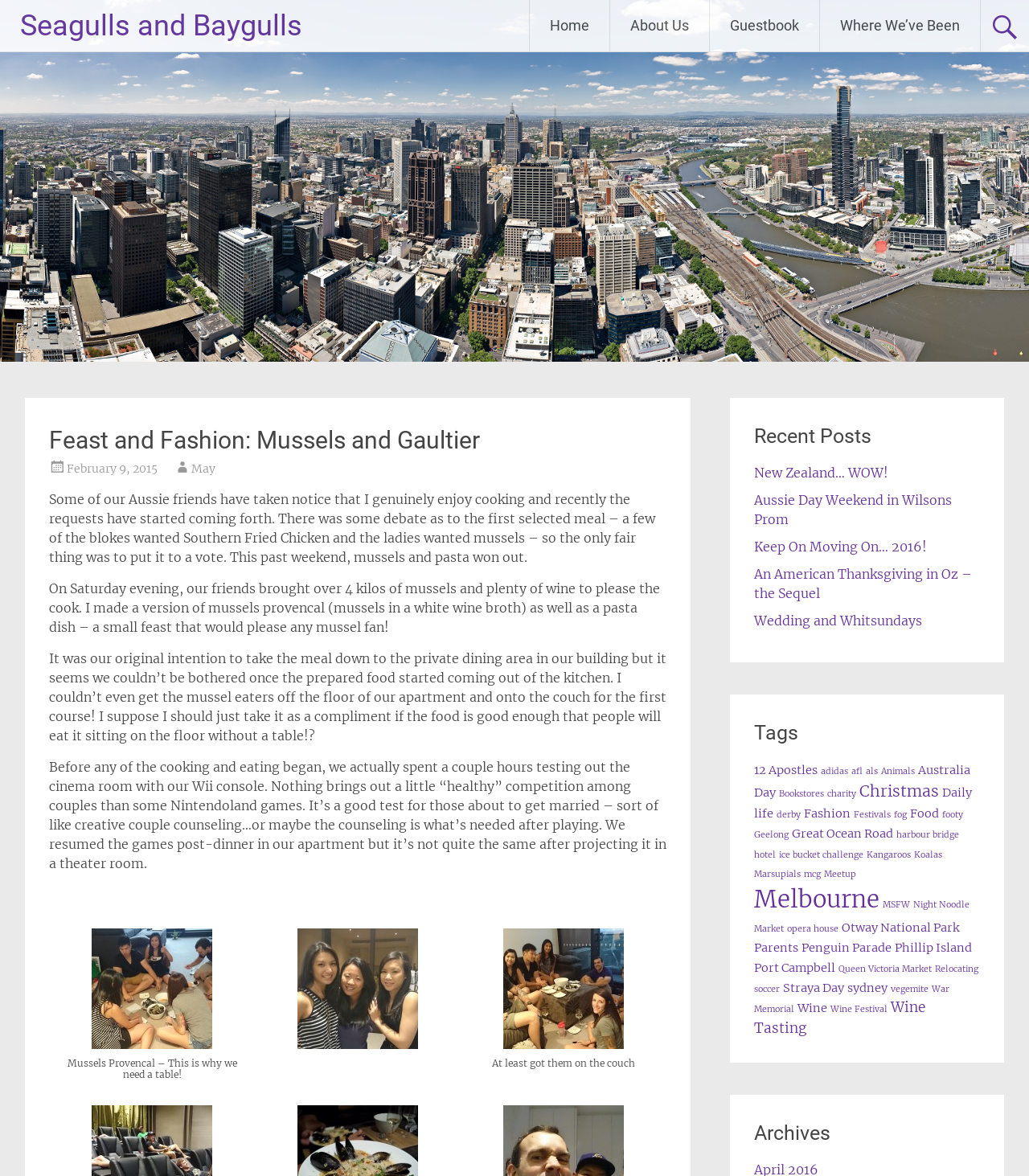Please determine the bounding box coordinates of the element to click in order to execute the following instruction: "Click on 'Home'". The coordinates should be four float numbers between 0 and 1, specified as [left, top, right, bottom].

[0.515, 0.0, 0.592, 0.044]